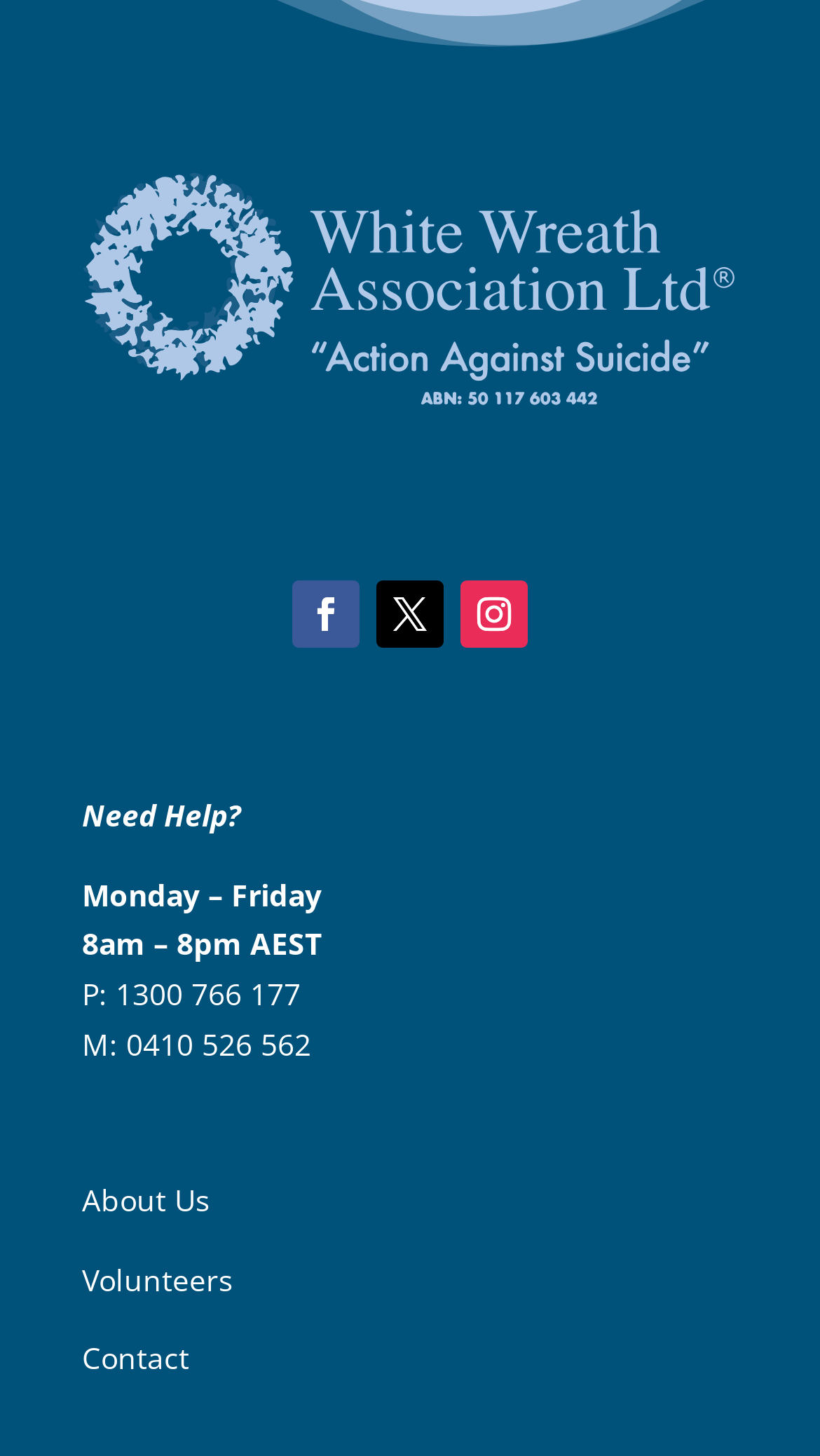What are the operating hours?
Please answer using one word or phrase, based on the screenshot.

8am – 8pm AEST